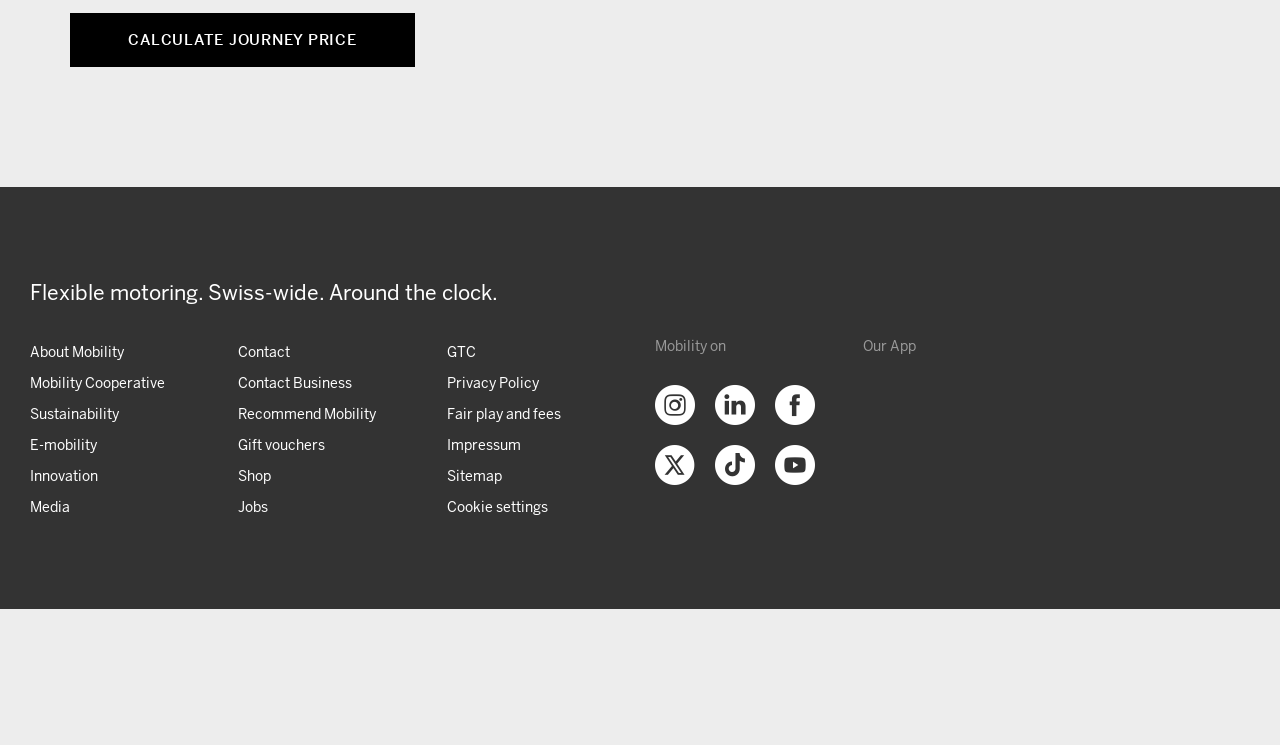Answer the question below in one word or phrase:
What is the purpose of the 'Calculate Journey Price' link?

To calculate journey price